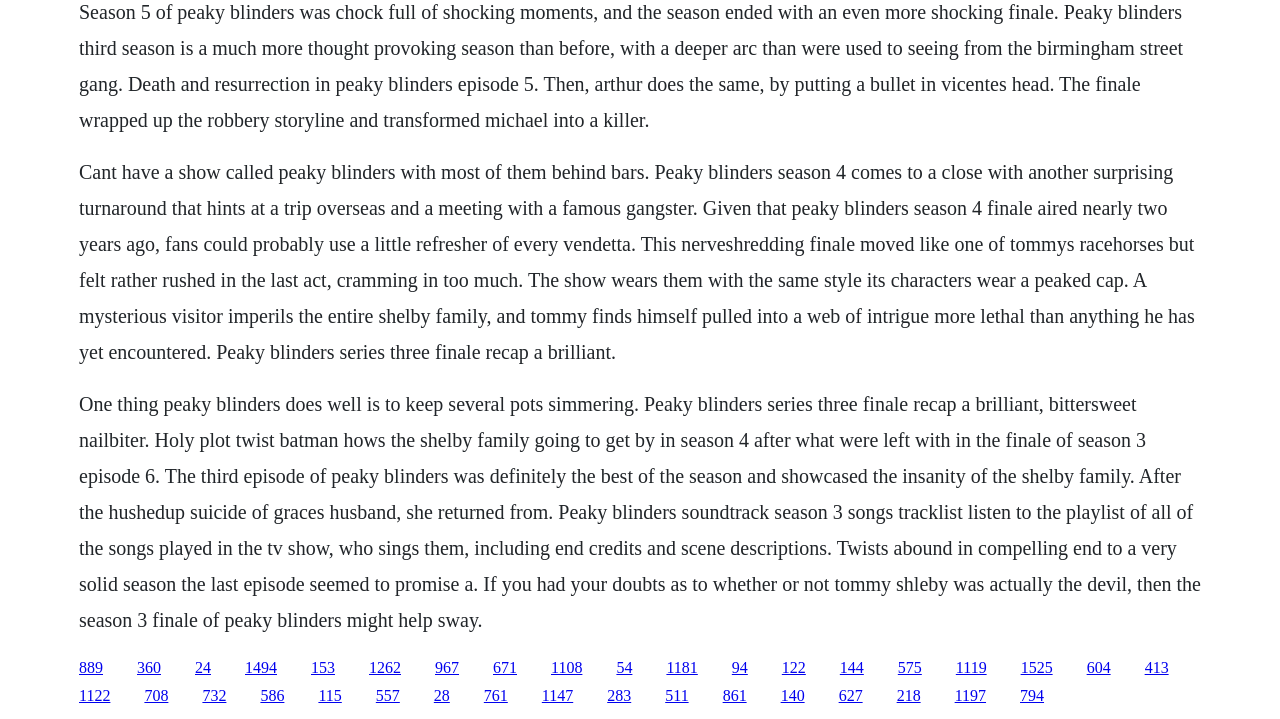Please determine the bounding box coordinates of the section I need to click to accomplish this instruction: "Enter your email address in the subscription box".

None